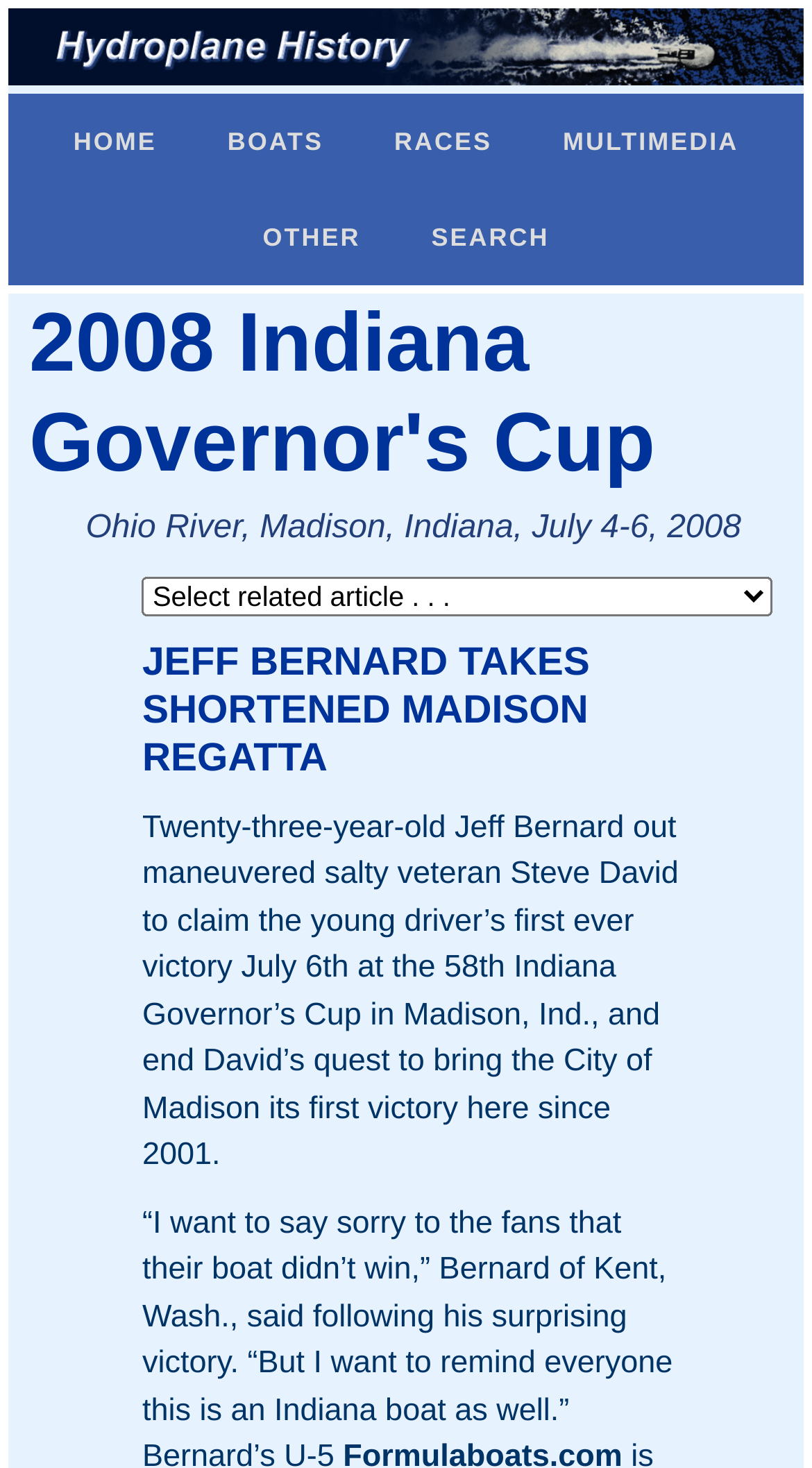Who won the 58th Indiana Governor’s Cup?
Look at the image and answer with only one word or phrase.

Jeff Bernard